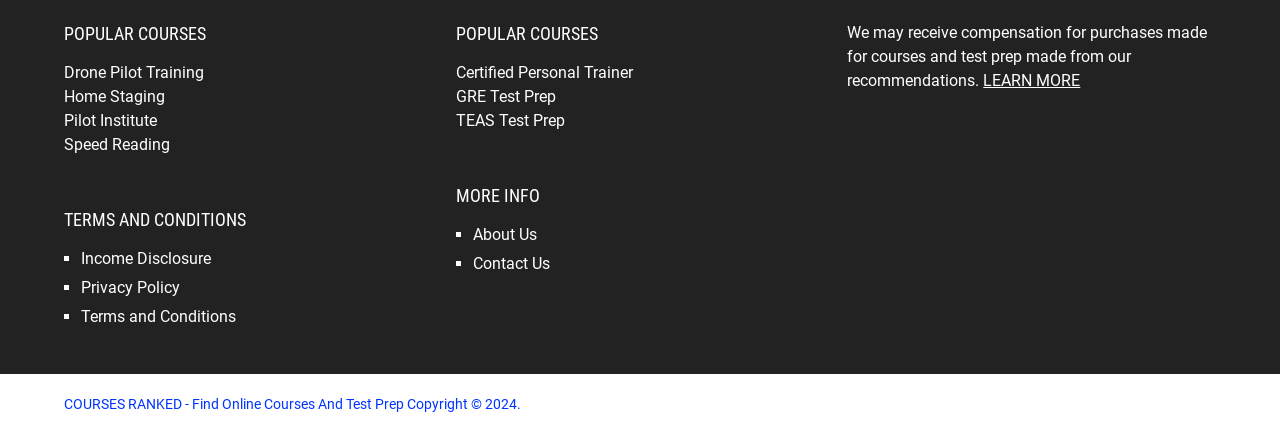Bounding box coordinates should be in the format (top-left x, top-left y, bottom-right x, bottom-right y) and all values should be floating point numbers between 0 and 1. Determine the bounding box coordinate for the UI element described as: TEAS Test Prep

[0.356, 0.257, 0.441, 0.301]